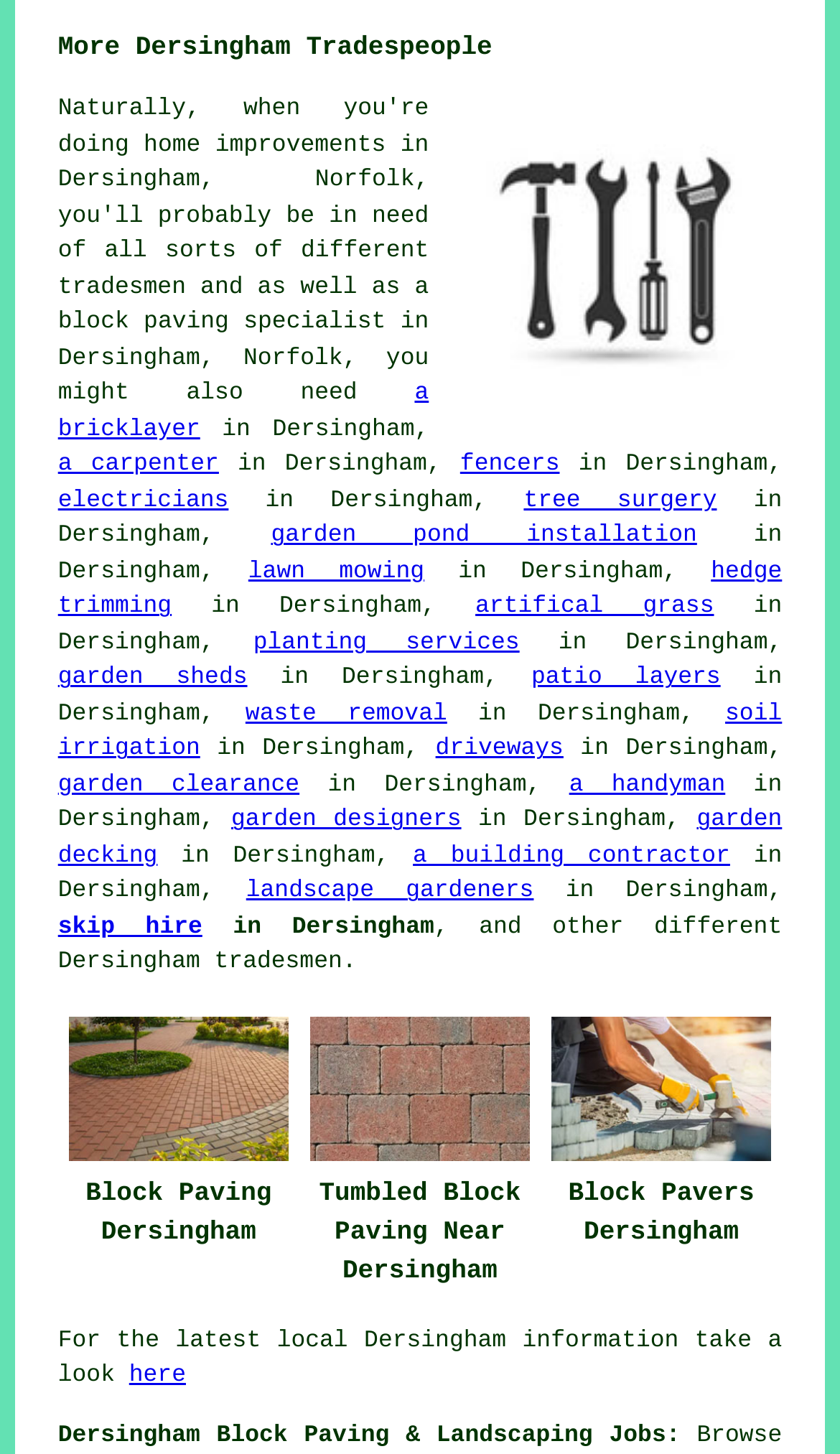What is the location mentioned on this webpage?
Please give a detailed and elaborate explanation in response to the question.

The webpage repeatedly mentions 'Dersingham' and 'Norfolk' in its content, indicating that the location being referred to is Dersingham, a village in Norfolk, UK.